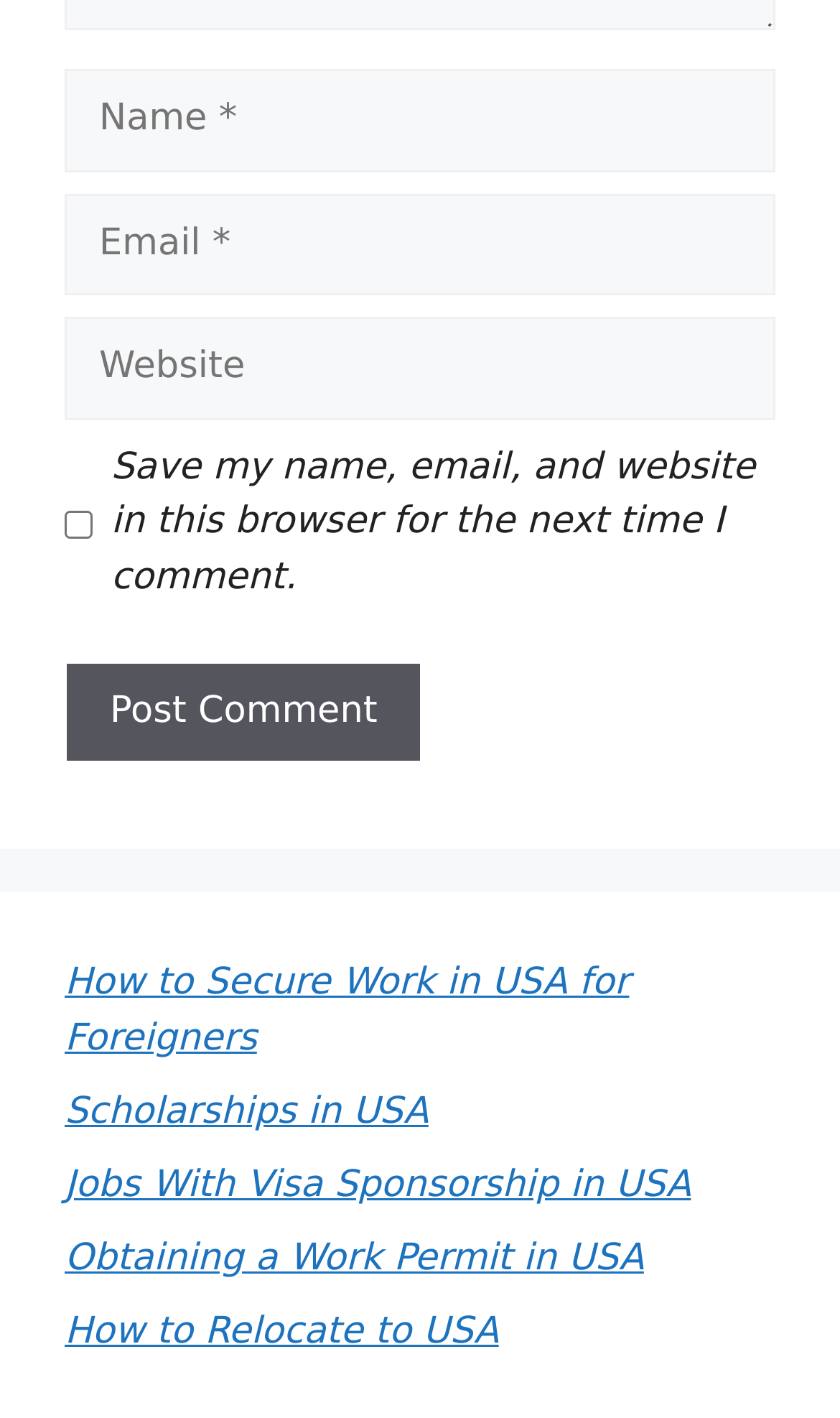How many textboxes are there?
Use the image to answer the question with a single word or phrase.

3